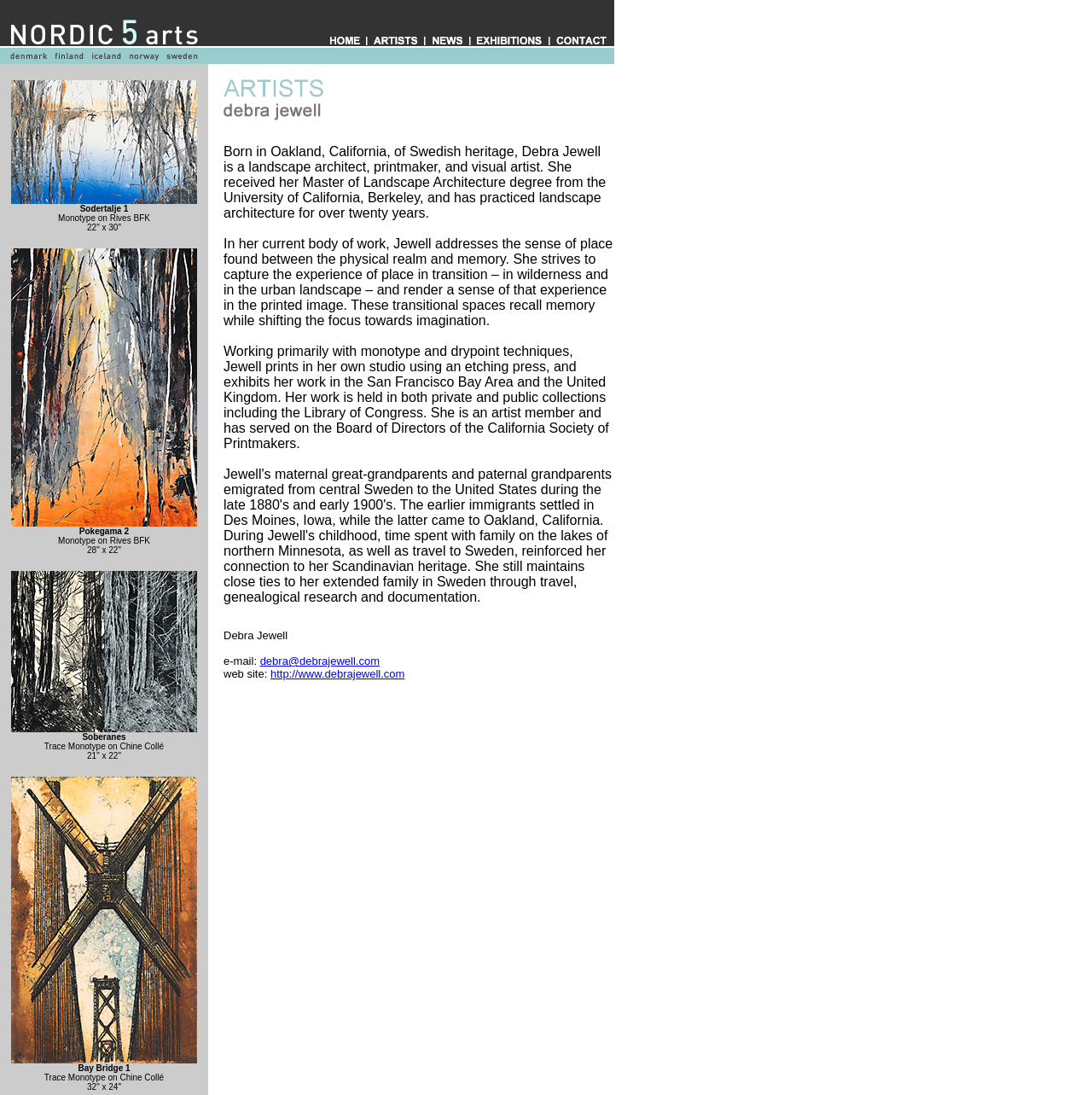Identify the bounding box coordinates for the region to click in order to carry out this instruction: "contact Debra Jewell". Provide the coordinates using four float numbers between 0 and 1, formatted as [left, top, right, bottom].

[0.502, 0.03, 0.562, 0.044]